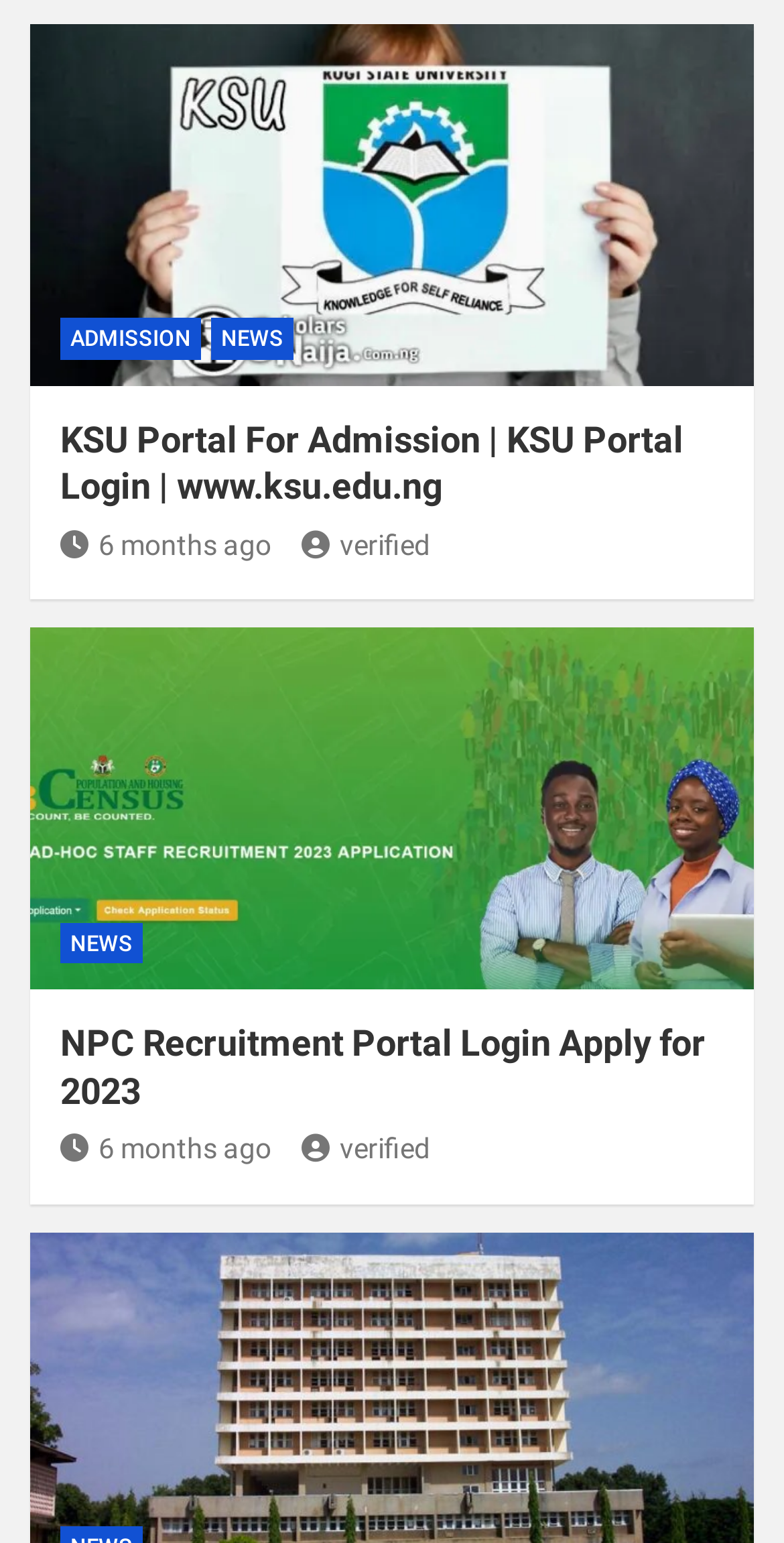How many news links are on the webpage?
Carefully analyze the image and provide a thorough answer to the question.

There are two 'NEWS' links on the webpage, one located at [0.269, 0.206, 0.374, 0.233] and another at [0.077, 0.598, 0.182, 0.625].